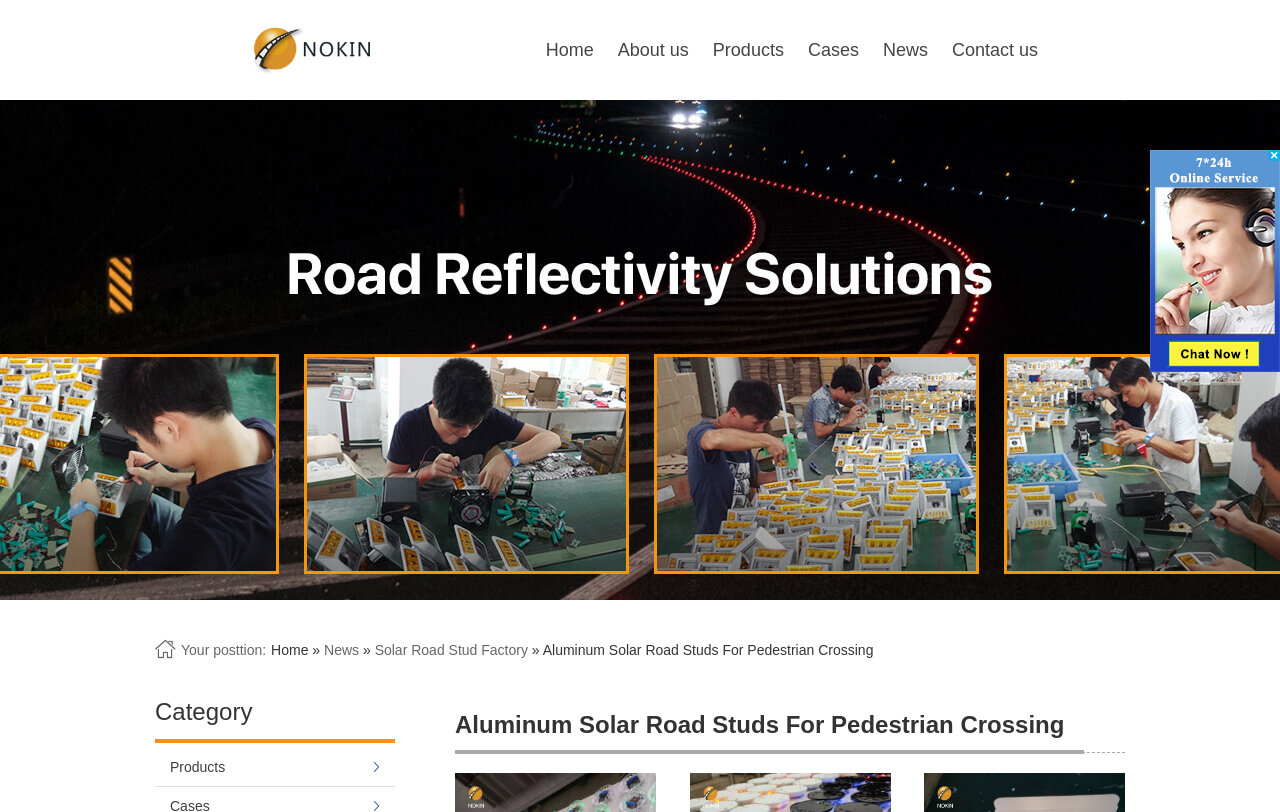Please determine the bounding box coordinates of the section I need to click to accomplish this instruction: "Contact 'Solar Road Stud Factory'".

[0.293, 0.791, 0.412, 0.81]